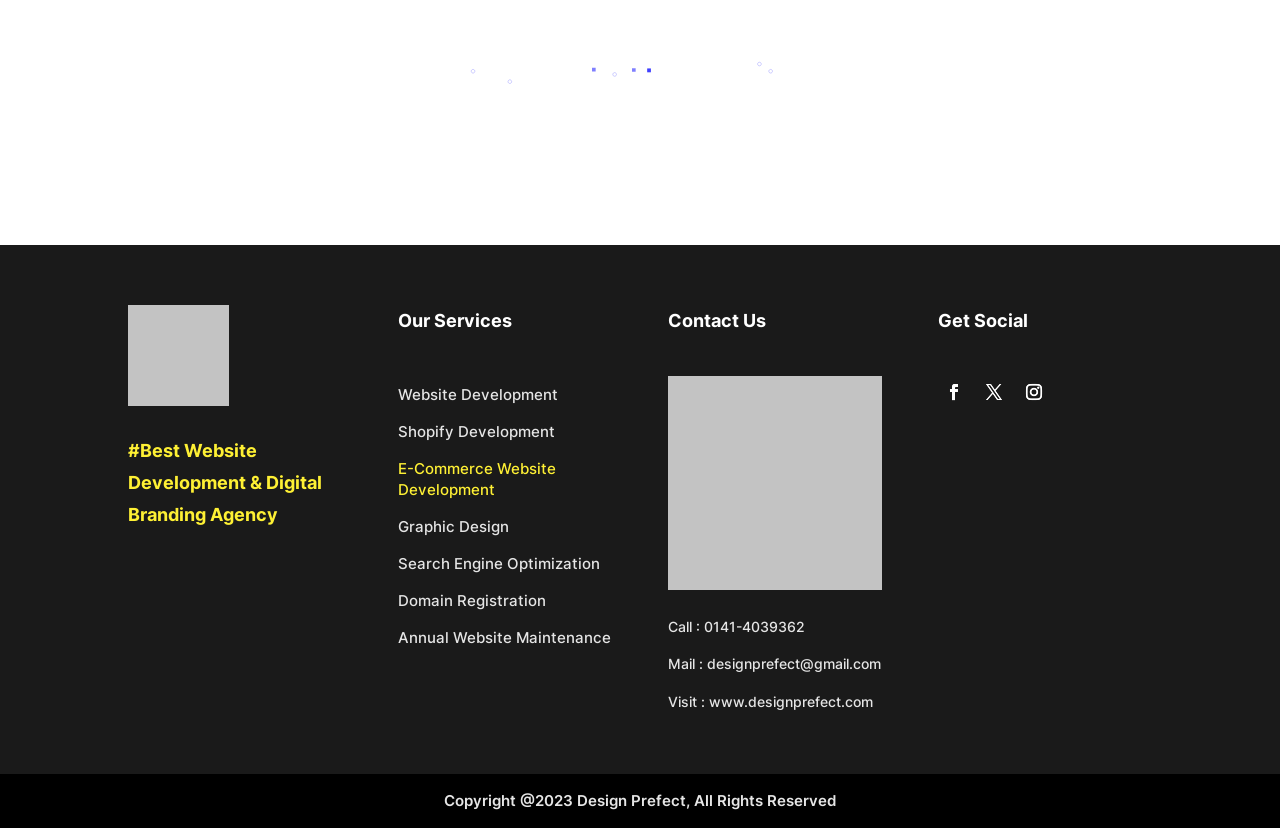Determine the bounding box coordinates of the UI element that matches the following description: "designprefect@gmail.com". The coordinates should be four float numbers between 0 and 1 in the format [left, top, right, bottom].

[0.552, 0.792, 0.688, 0.812]